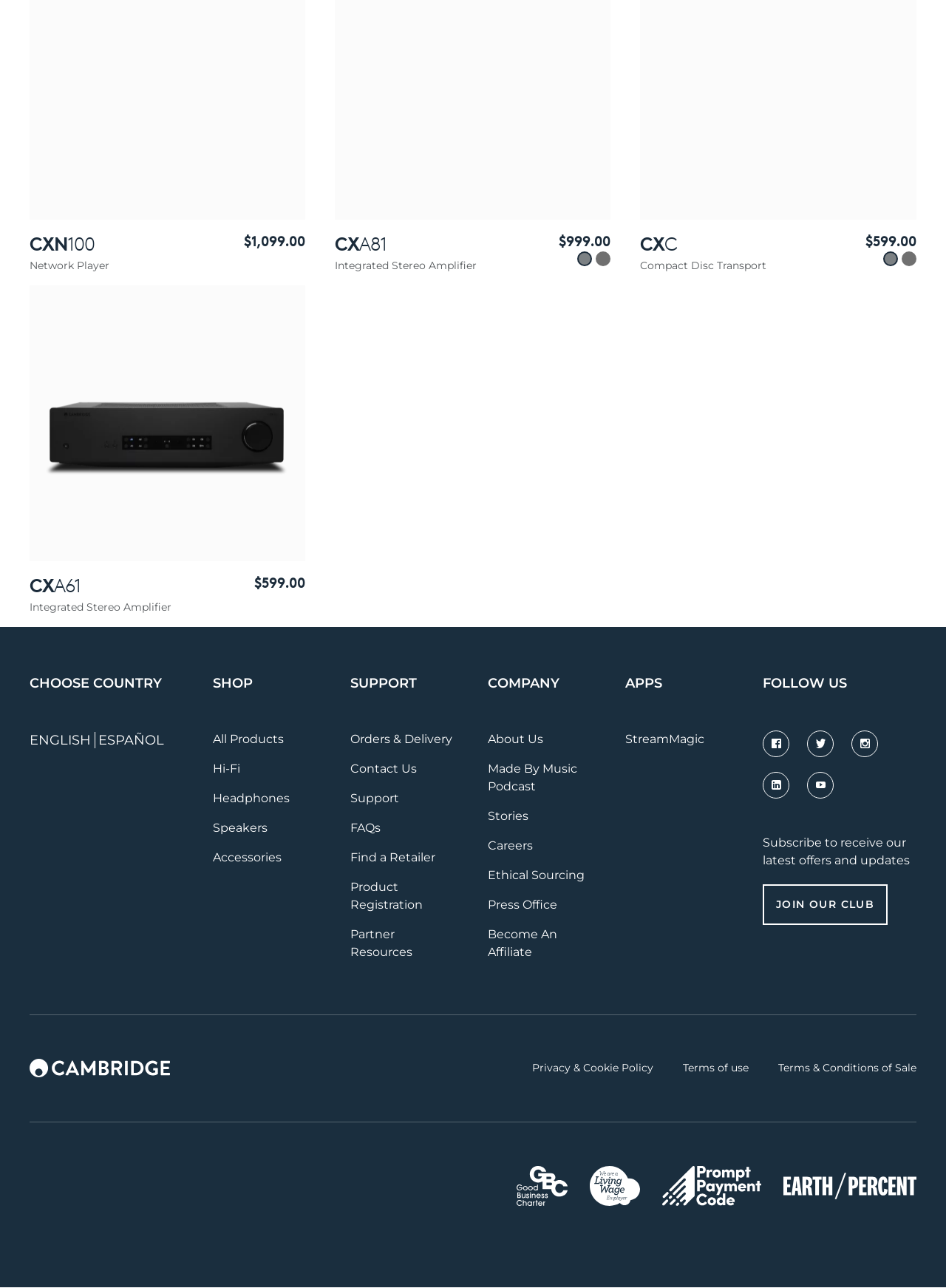Can you determine the bounding box coordinates of the area that needs to be clicked to fulfill the following instruction: "Click the 'Previous slide' button"?

[0.044, 0.046, 0.091, 0.08]